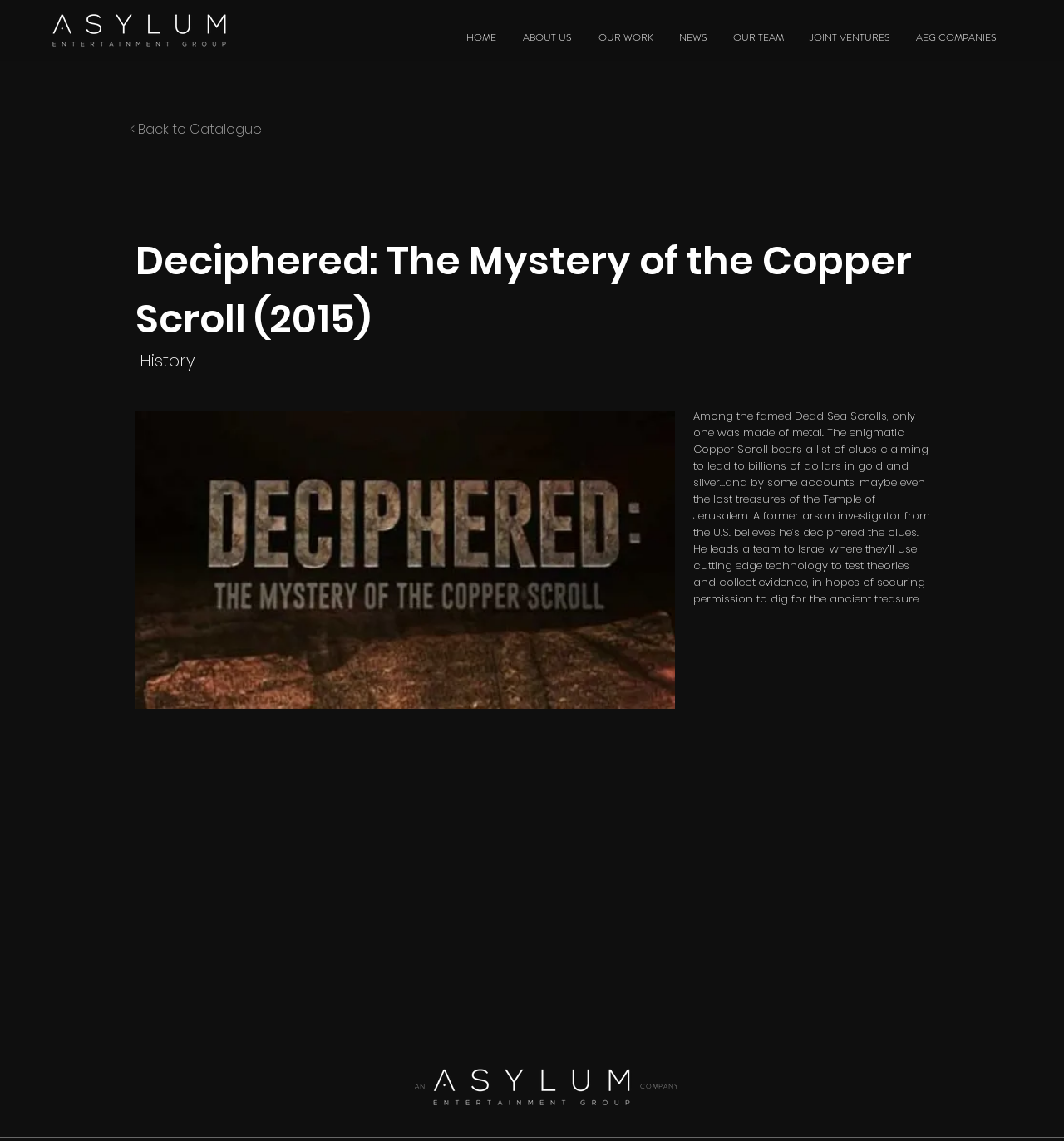From the webpage screenshot, predict the bounding box of the UI element that matches this description: "JOINT VENTURES".

[0.748, 0.02, 0.848, 0.046]